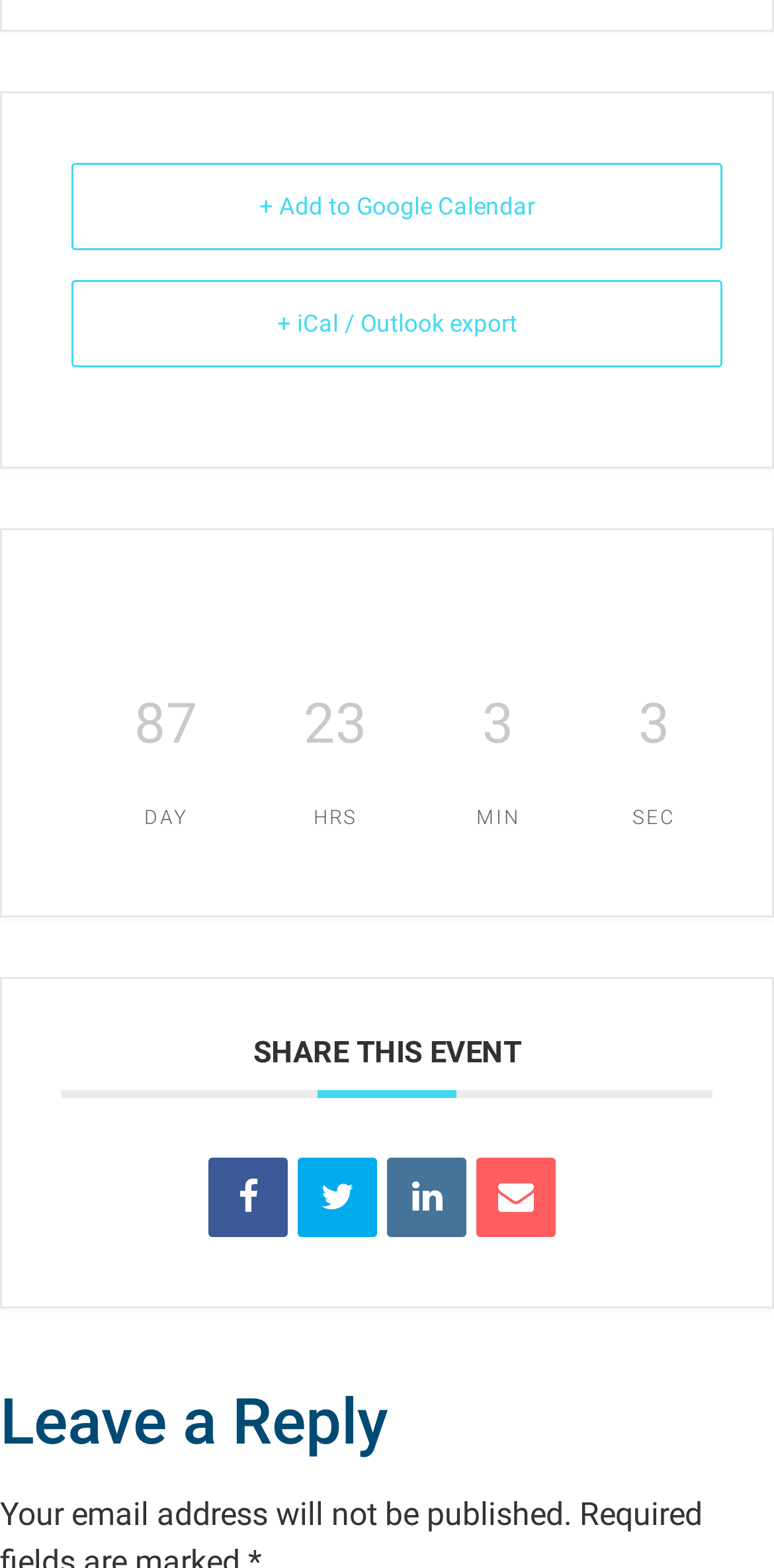From the element description: "title="Share on Facebook"", extract the bounding box coordinates of the UI element. The coordinates should be expressed as four float numbers between 0 and 1, in the order [left, top, right, bottom].

[0.269, 0.738, 0.372, 0.789]